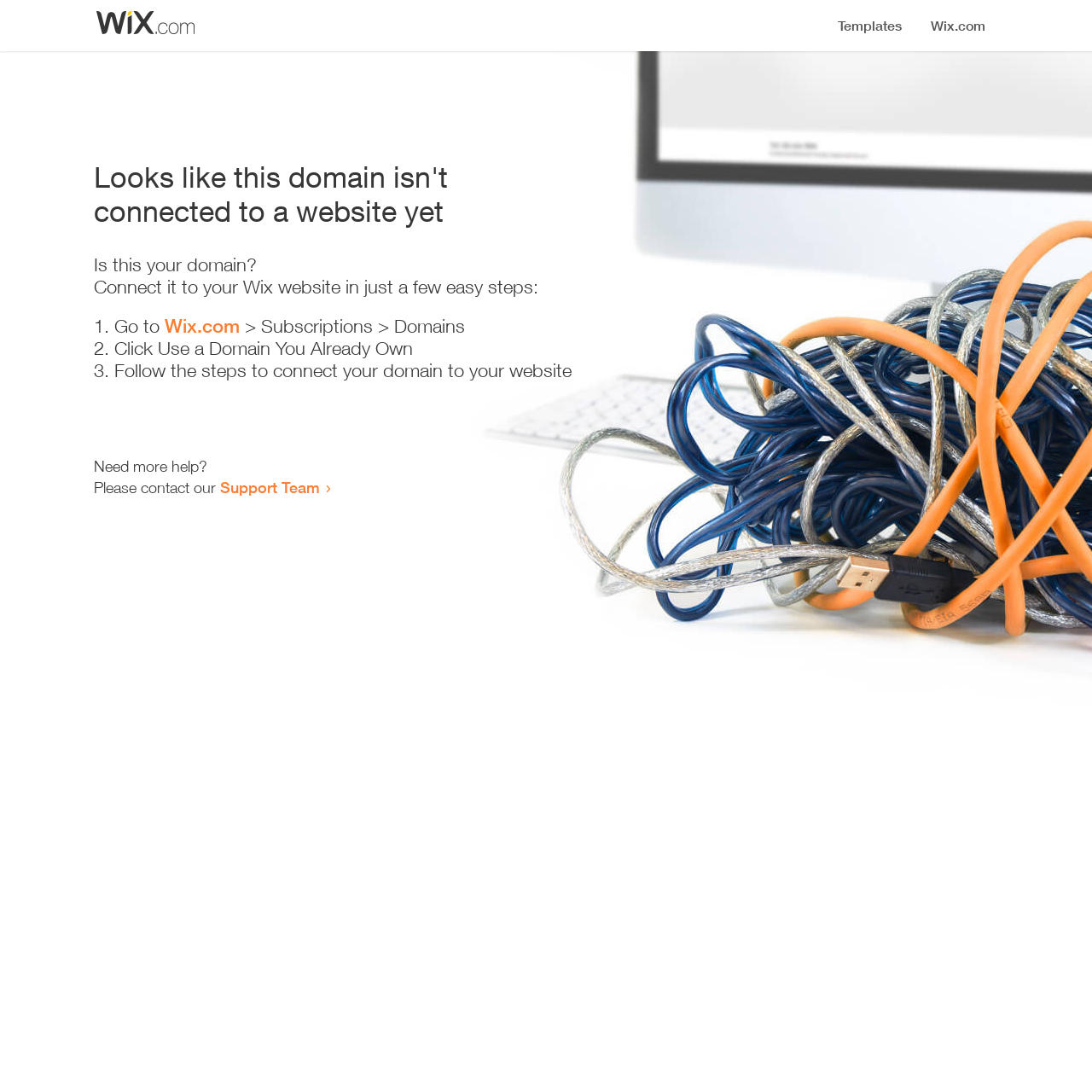Please determine the bounding box of the UI element that matches this description: Wix.com. The coordinates should be given as (top-left x, top-left y, bottom-right x, bottom-right y), with all values between 0 and 1.

[0.151, 0.288, 0.22, 0.309]